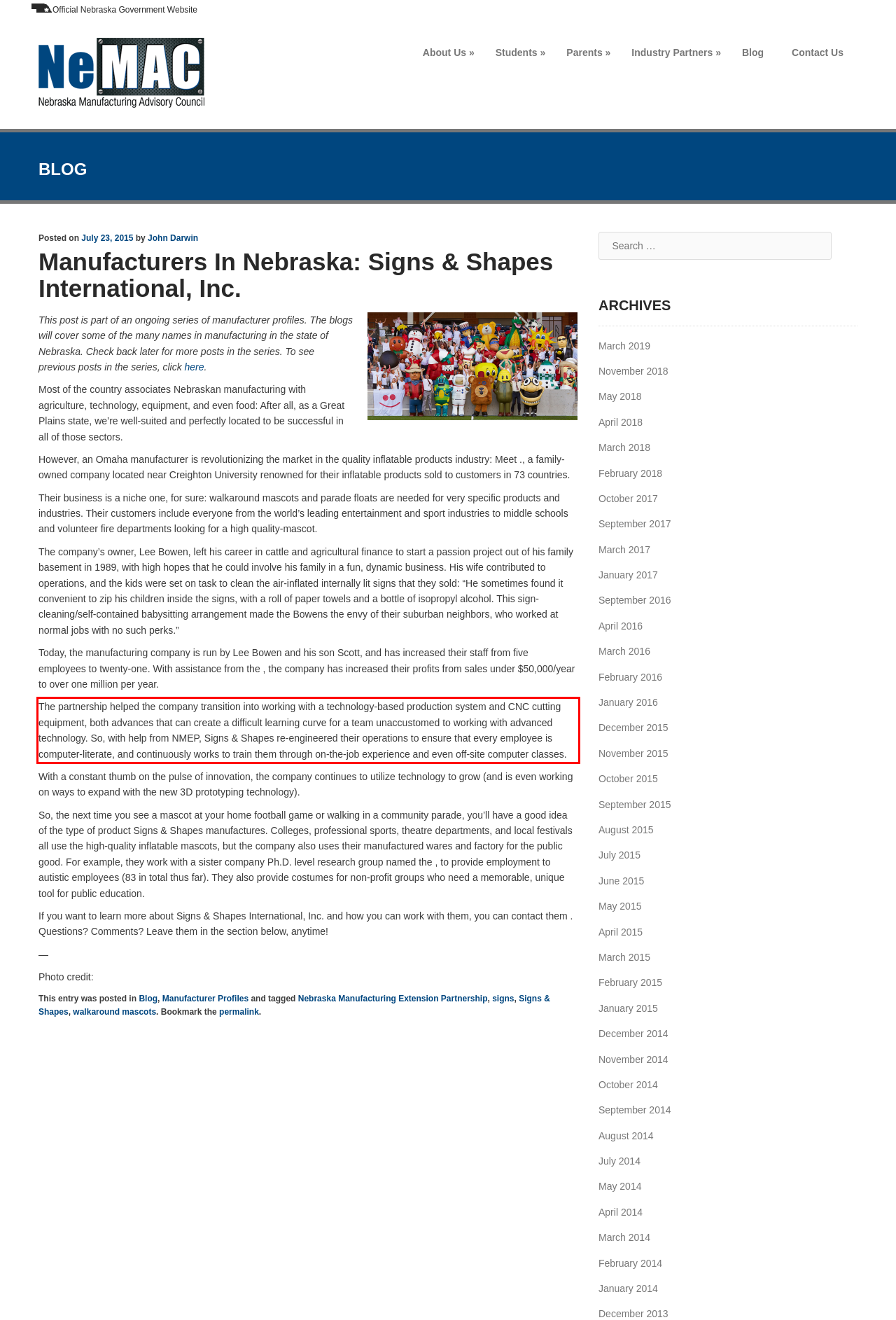Please perform OCR on the UI element surrounded by the red bounding box in the given webpage screenshot and extract its text content.

The partnership helped the company transition into working with a technology-based production system and CNC cutting equipment, both advances that can create a difficult learning curve for a team unaccustomed to working with advanced technology. So, with help from NMEP, Signs & Shapes re-engineered their operations to ensure that every employee is computer-literate, and continuously works to train them through on-the-job experience and even off-site computer classes.